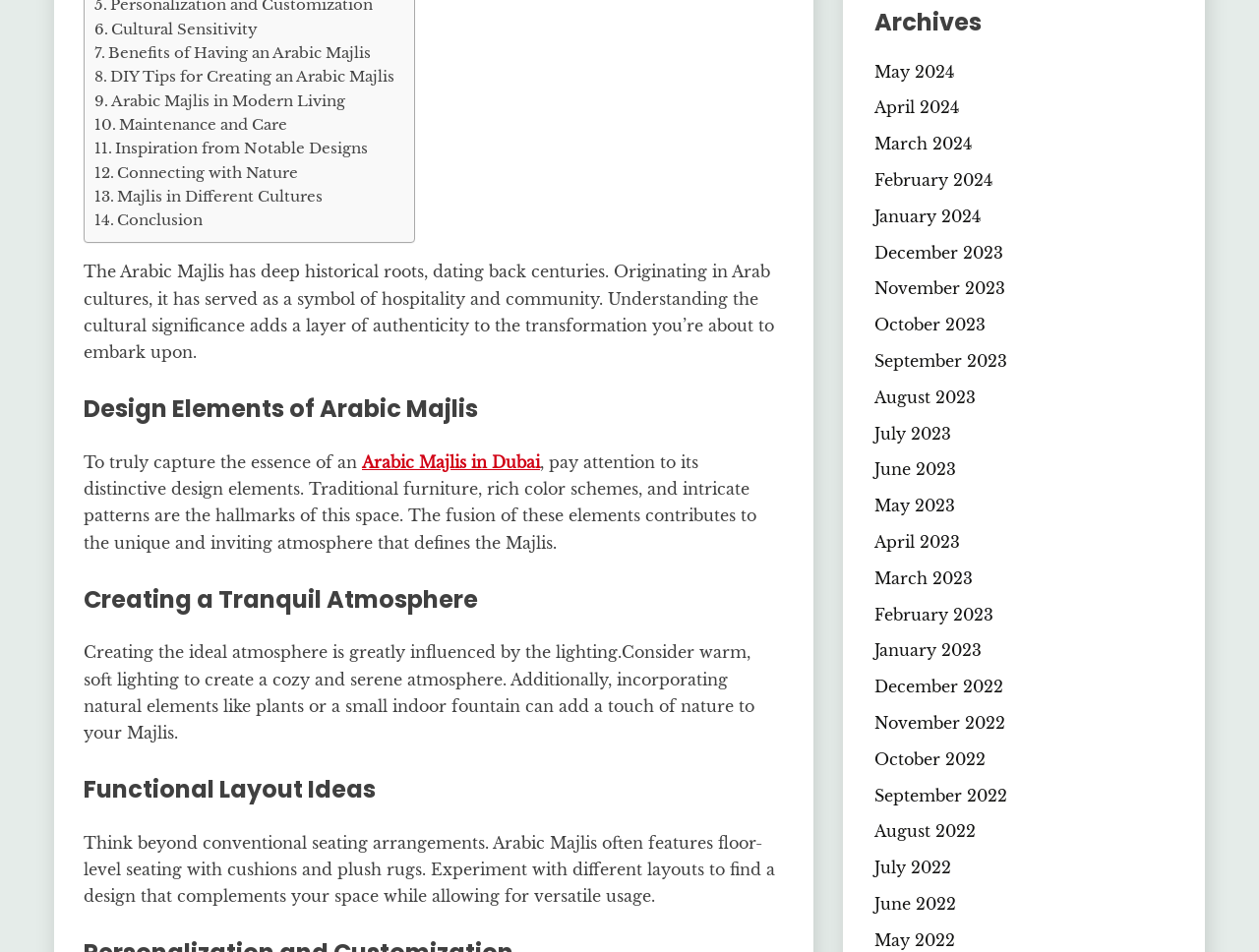What design elements are characteristic of Arabic Majlis?
Please provide a comprehensive answer based on the information in the image.

The question can be answered by reading the StaticText element that follows the heading 'Design Elements of Arabic Majlis'. This text states that 'Traditional furniture, rich color schemes, and intricate patterns are the hallmarks of this space.' This indicates that these design elements are characteristic of Arabic Majlis.